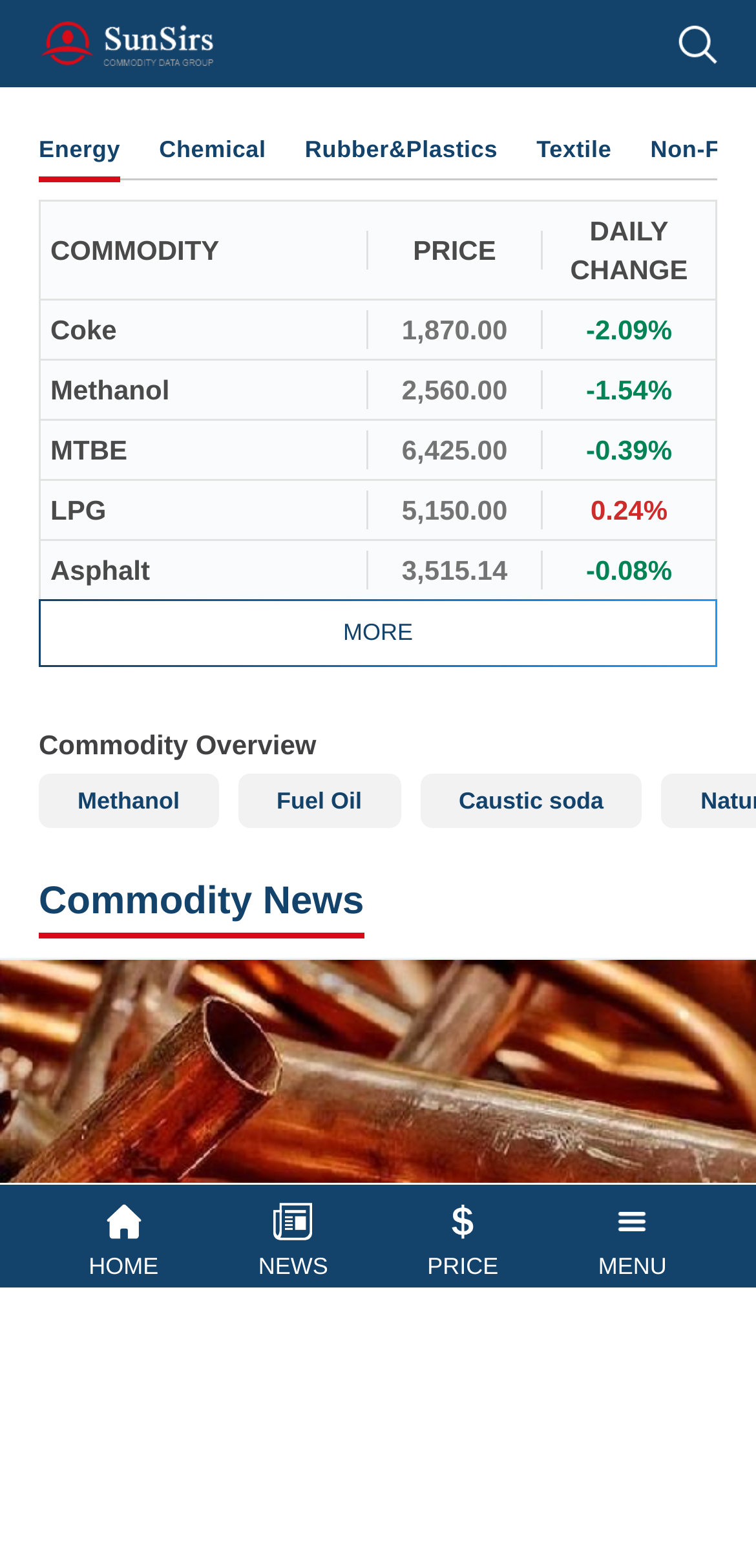Can you find the bounding box coordinates for the element that needs to be clicked to execute this instruction: "Check Coke price"? The coordinates should be given as four float numbers between 0 and 1, i.e., [left, top, right, bottom].

[0.067, 0.2, 0.154, 0.22]